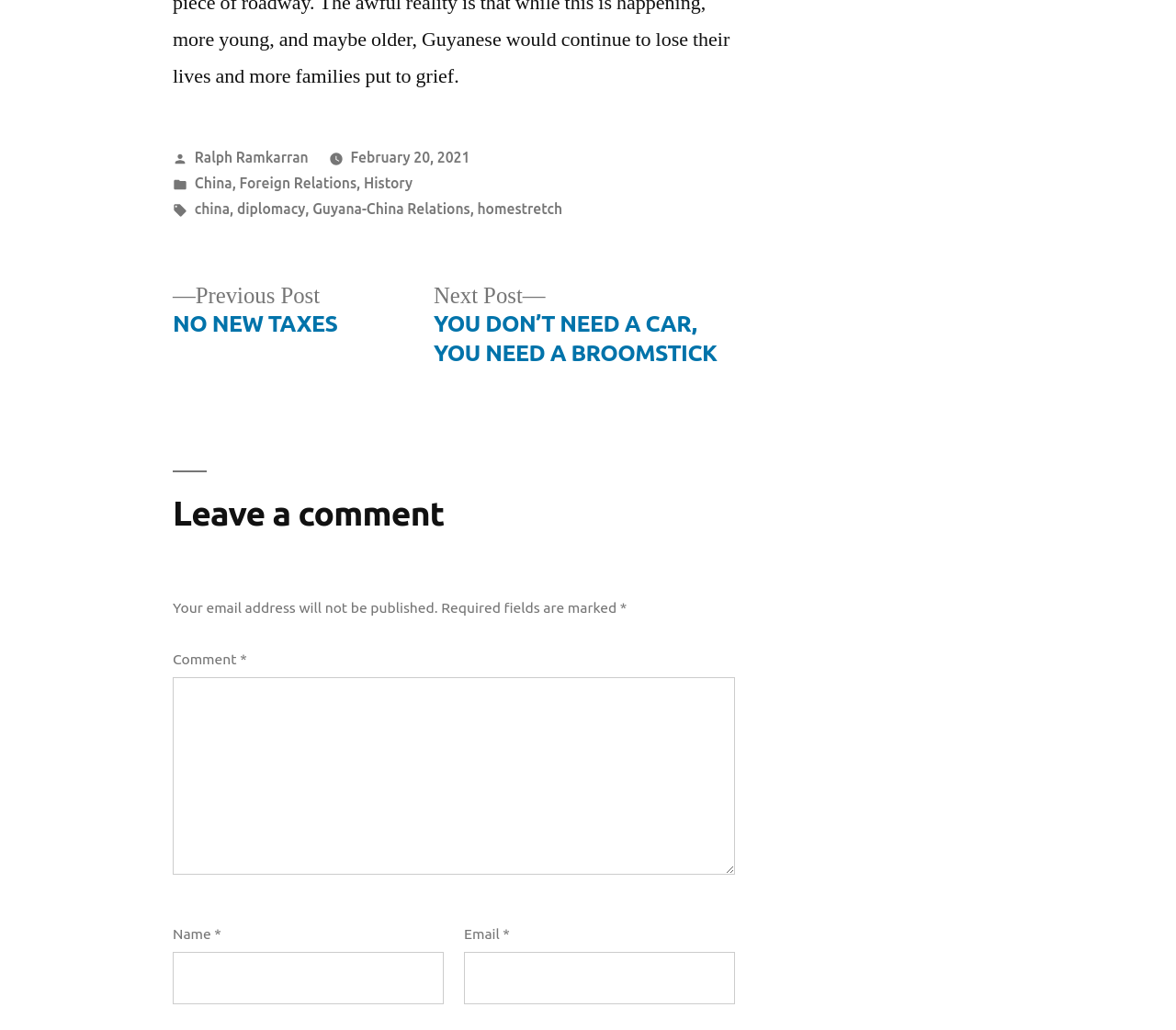Please identify the bounding box coordinates of where to click in order to follow the instruction: "Click on the category 'China'".

[0.165, 0.17, 0.197, 0.186]